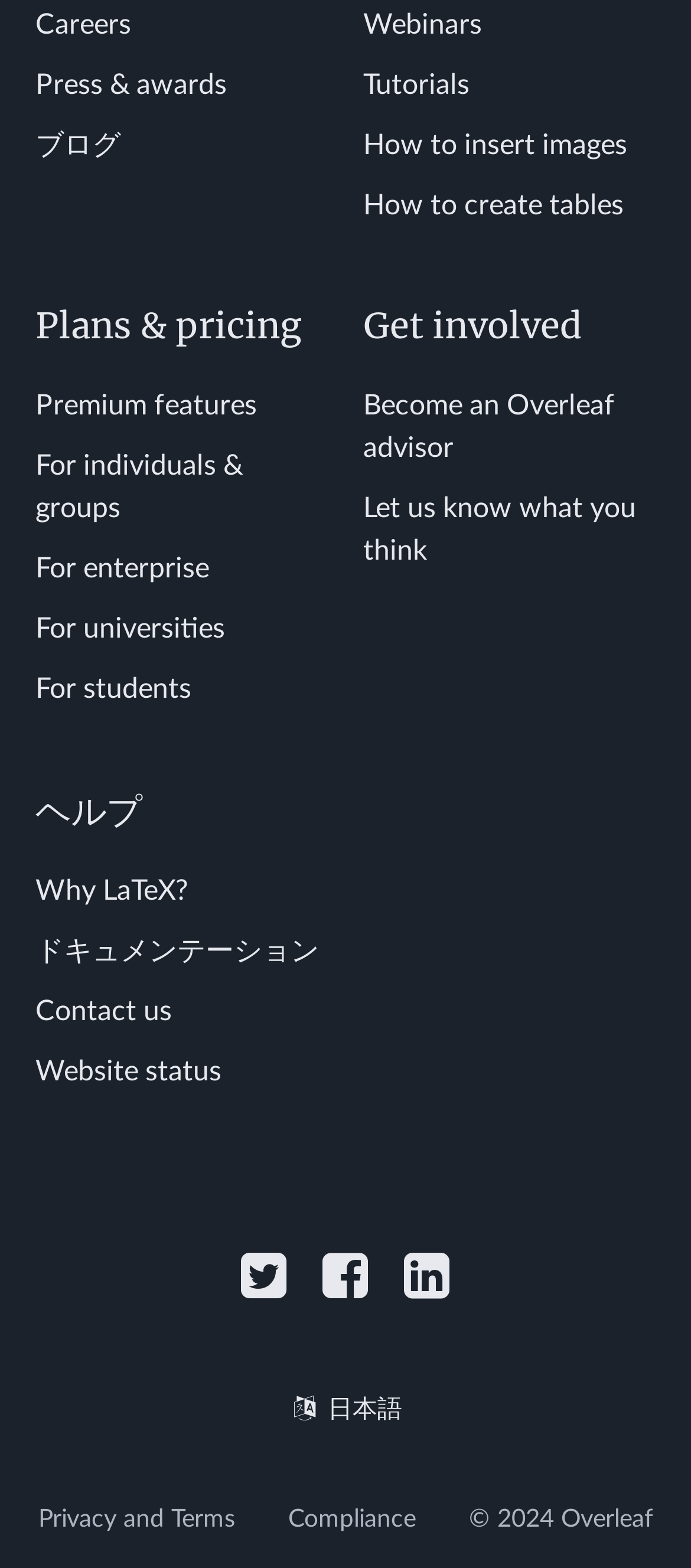Given the element description "Contact us" in the screenshot, predict the bounding box coordinates of that UI element.

[0.051, 0.635, 0.249, 0.653]